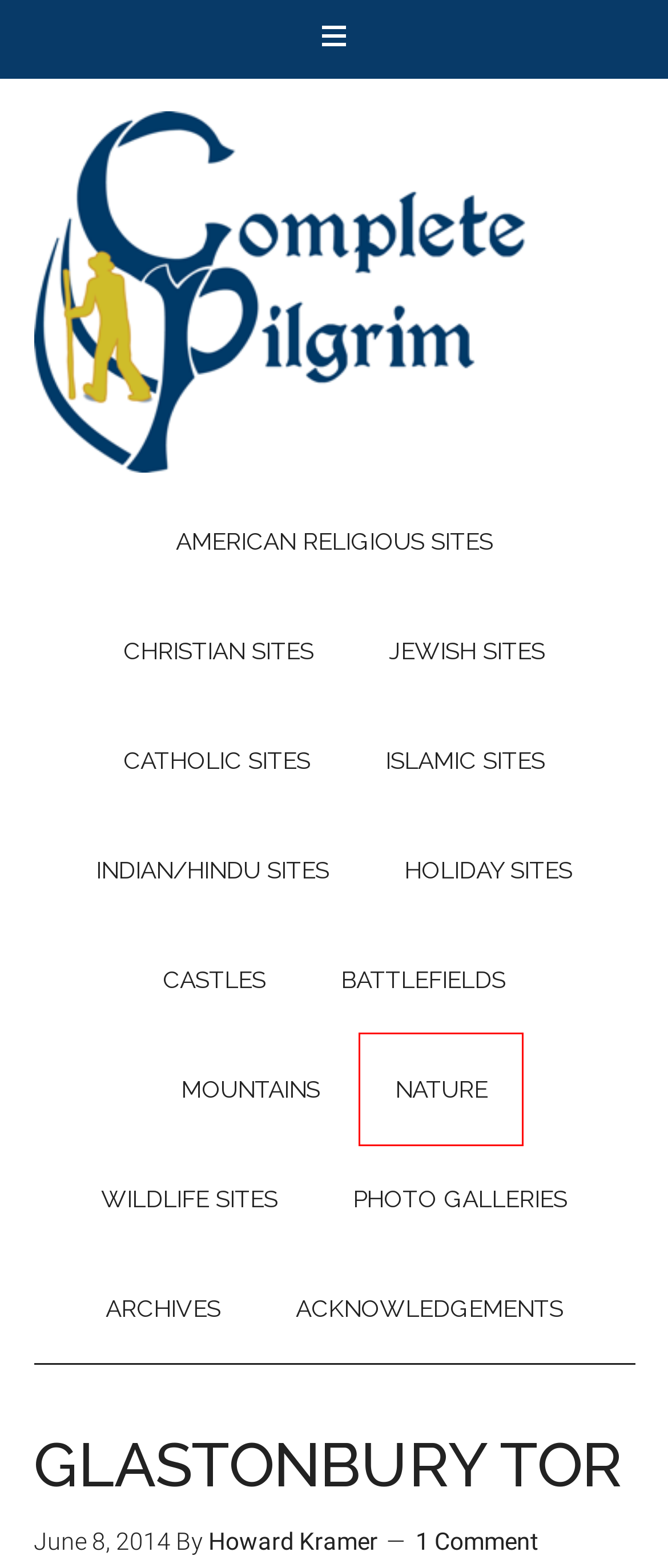You are provided with a screenshot of a webpage where a red rectangle bounding box surrounds an element. Choose the description that best matches the new webpage after clicking the element in the red bounding box. Here are the choices:
A. INDIAN/HINDU SITES - The Complete Pilgrim - Religious Travel Sites
B. NATURE - The Complete Pilgrim - Religious Travel Sites
C. JEWISH SITES - The Complete Pilgrim - Religious Travel Sites
D. PHOTO GALLERIES - The Complete Pilgrim - Religious Travel Sites
E. HOLIDAY SITES - The Complete Pilgrim - Religious Travel Sites
F. ARCHIVES - The Complete Pilgrim - Religious Travel Sites
G. WILDLIFE SITES - The Complete Pilgrim - Religious Travel Sites
H. AMERICAN RELIGIOUS SITES - The Complete Pilgrim - Religious Travel Sites

B